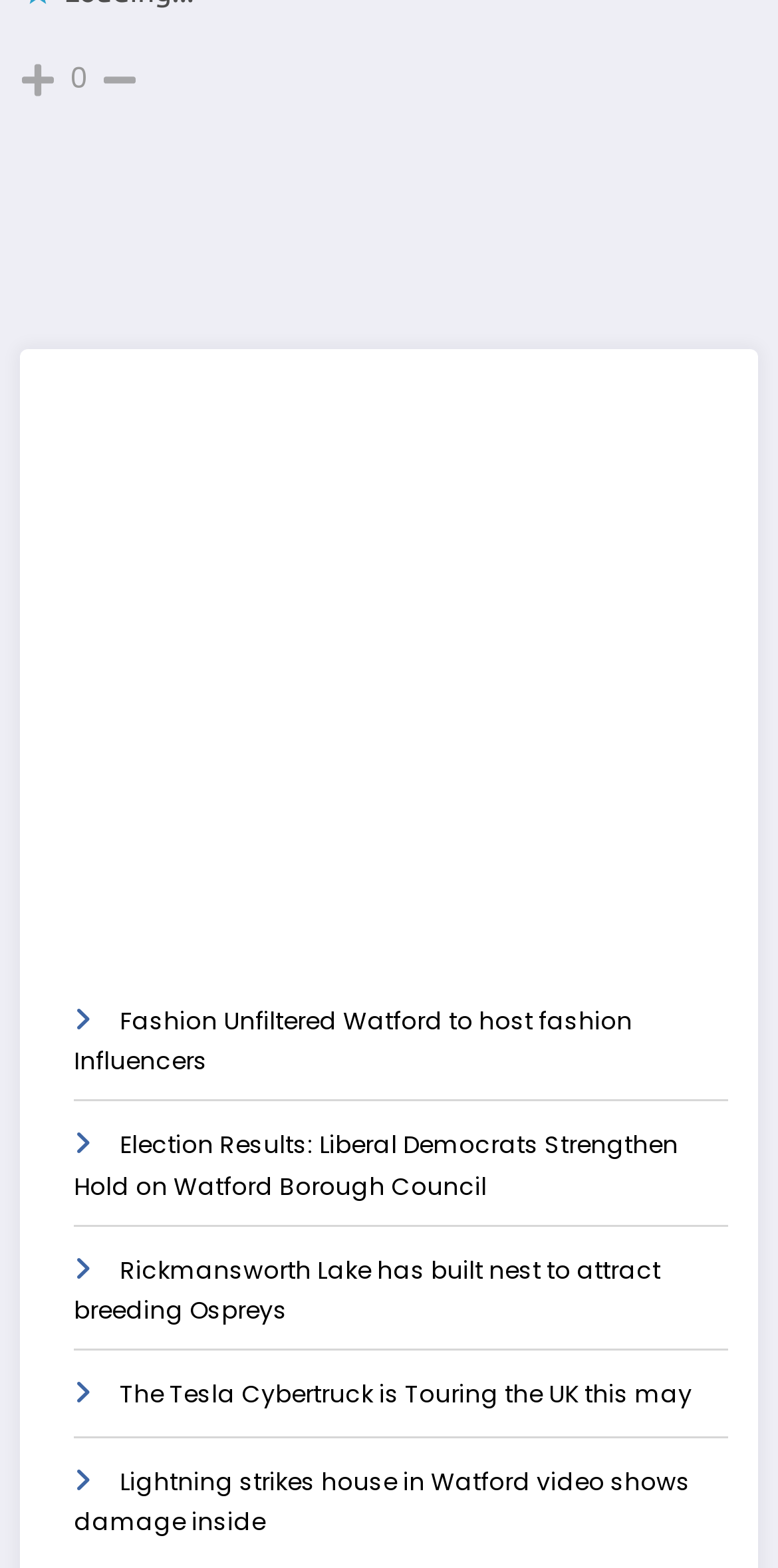Locate the bounding box coordinates of the element's region that should be clicked to carry out the following instruction: "Learn about Election Results in Watford Borough Council". The coordinates need to be four float numbers between 0 and 1, i.e., [left, top, right, bottom].

[0.095, 0.719, 0.872, 0.767]